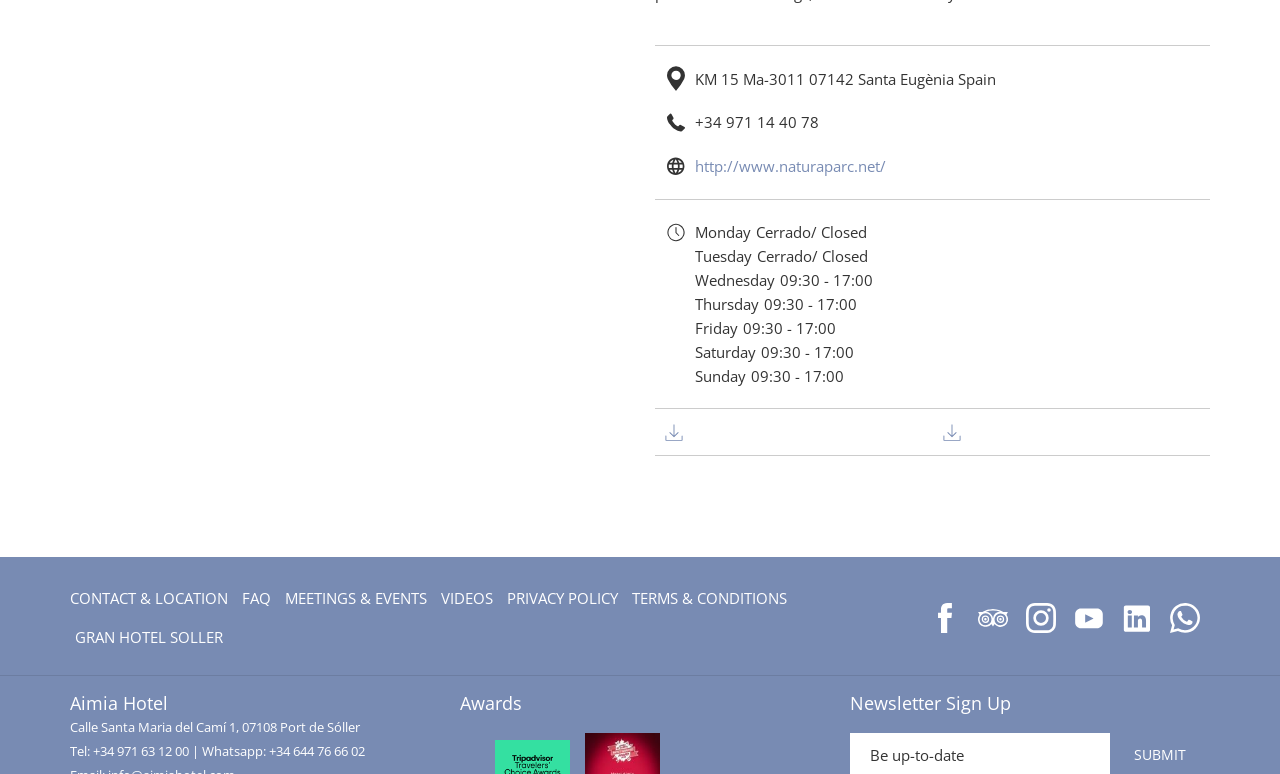Locate the bounding box coordinates of the clickable element to fulfill the following instruction: "Click the phone number". Provide the coordinates as four float numbers between 0 and 1 in the format [left, top, right, bottom].

[0.543, 0.145, 0.64, 0.171]